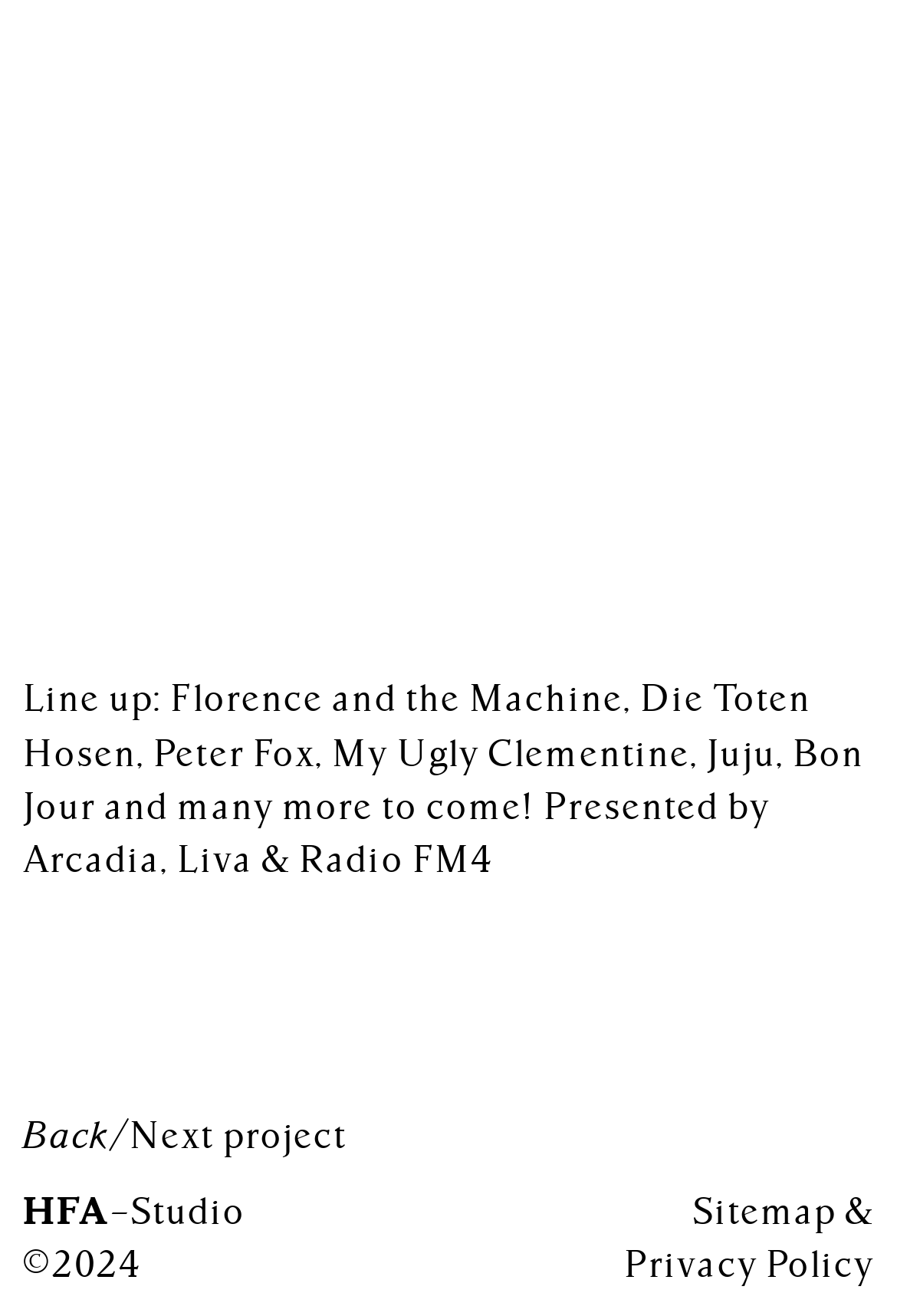What is the presenter of the event?
Answer the question with a single word or phrase derived from the image.

Arcadia, Liva & Radio FM4